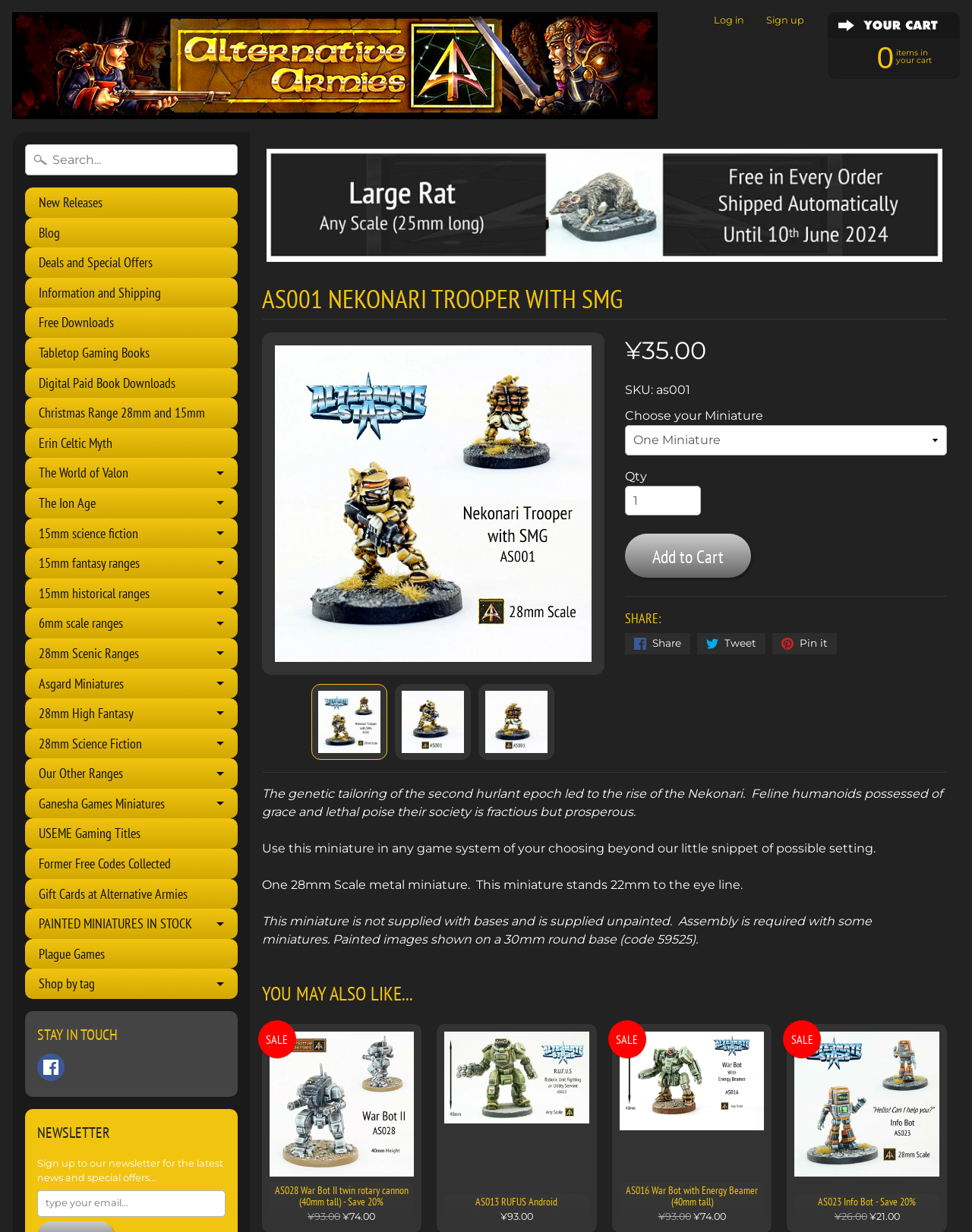Determine the bounding box coordinates for the clickable element to execute this instruction: "Click on the 'Log in' link". Provide the coordinates as four float numbers between 0 and 1, i.e., [left, top, right, bottom].

[0.727, 0.013, 0.773, 0.021]